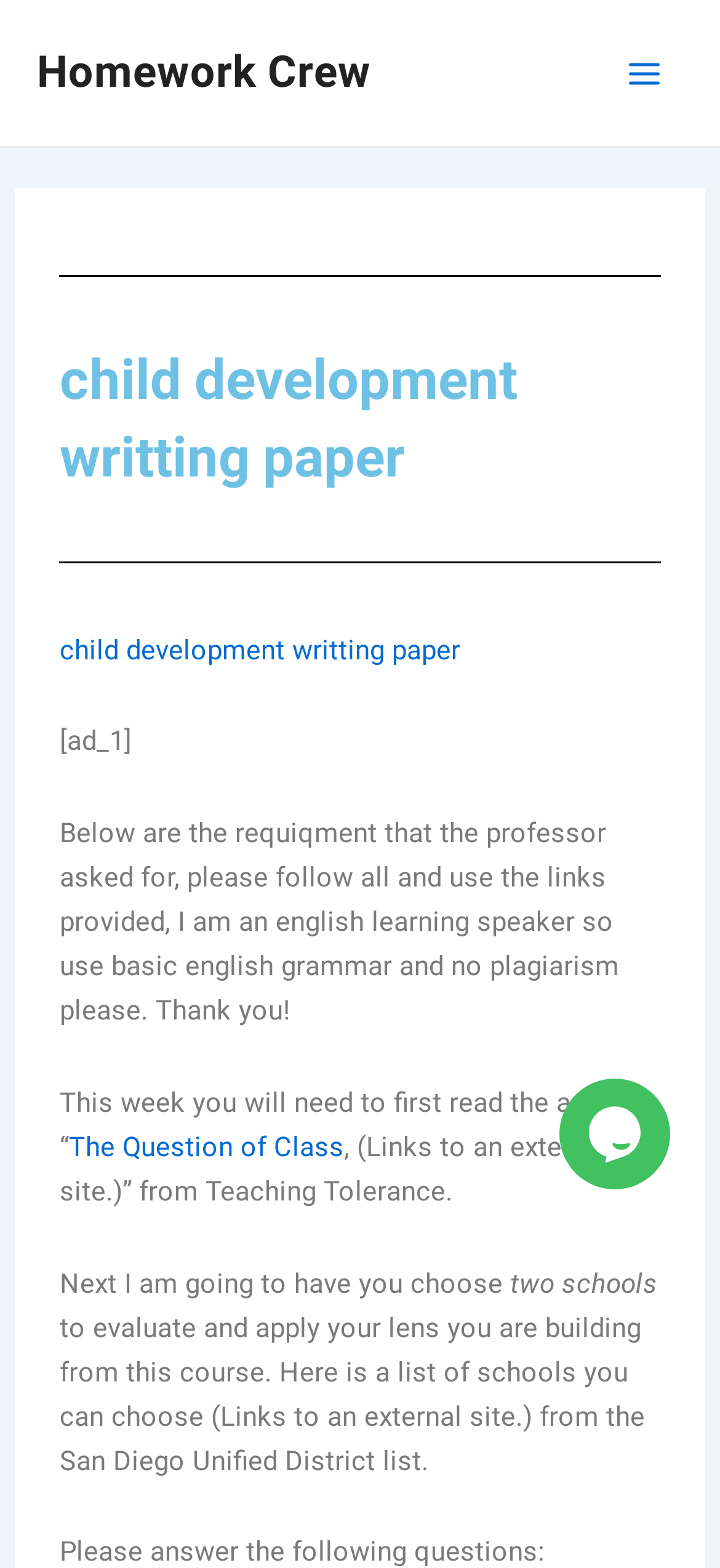Please find the main title text of this webpage.

child development writting paper